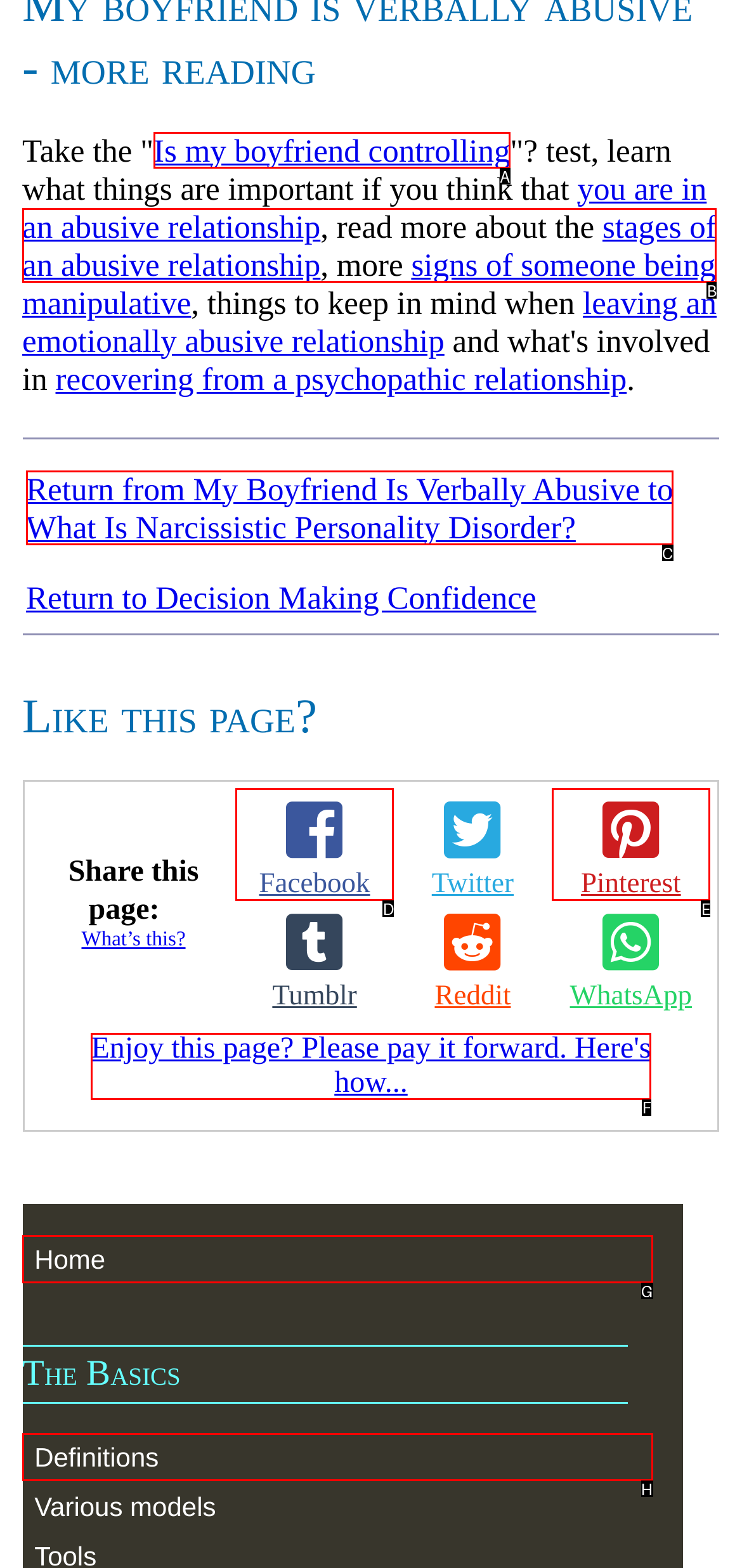Identify which option matches the following description: Home
Answer by giving the letter of the correct option directly.

G